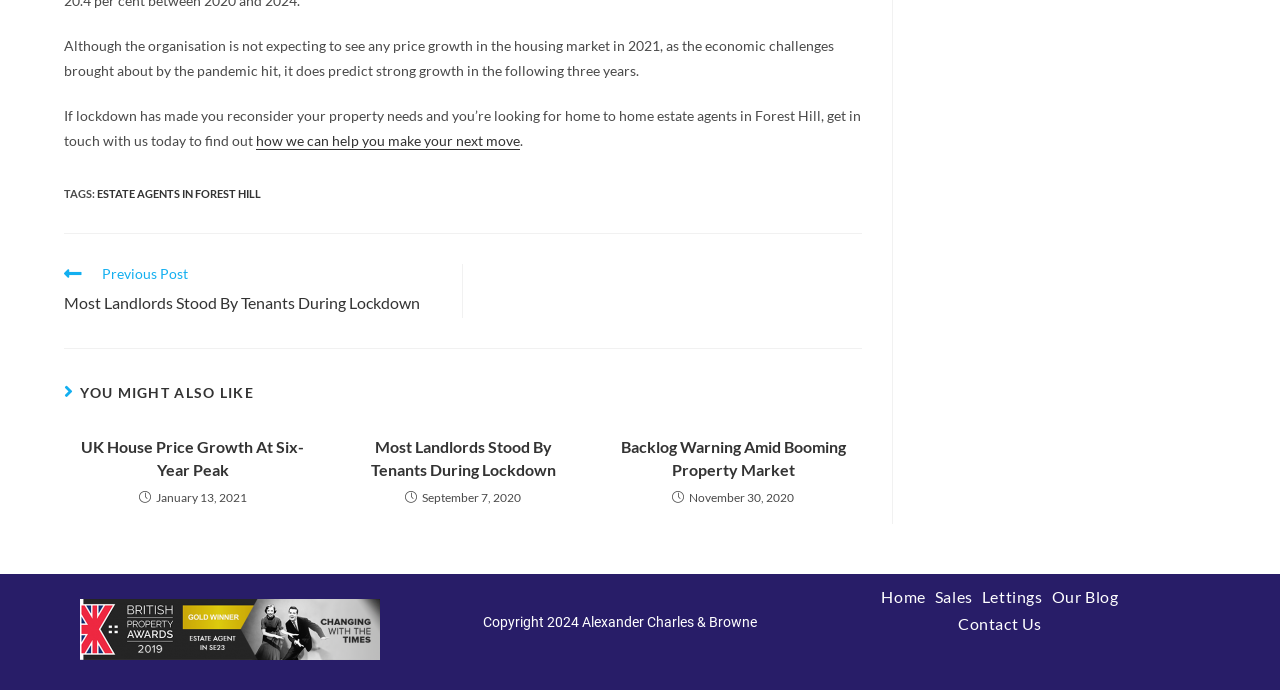How many articles are listed under 'YOU MIGHT ALSO LIKE'?
Look at the screenshot and give a one-word or phrase answer.

3